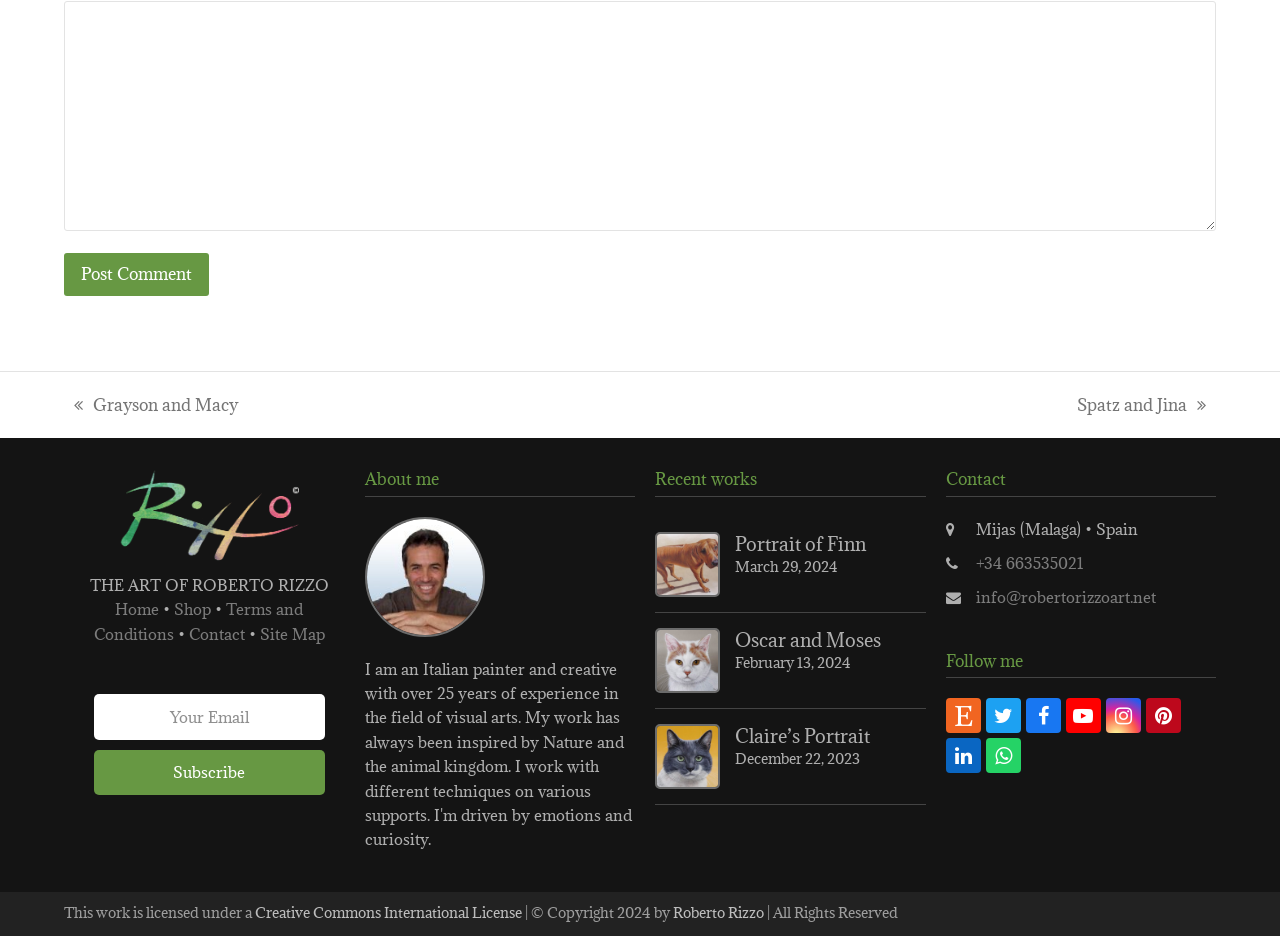Find the bounding box coordinates for the HTML element described in this sentence: "Creative Commons International License". Provide the coordinates as four float numbers between 0 and 1, in the format [left, top, right, bottom].

[0.199, 0.964, 0.408, 0.985]